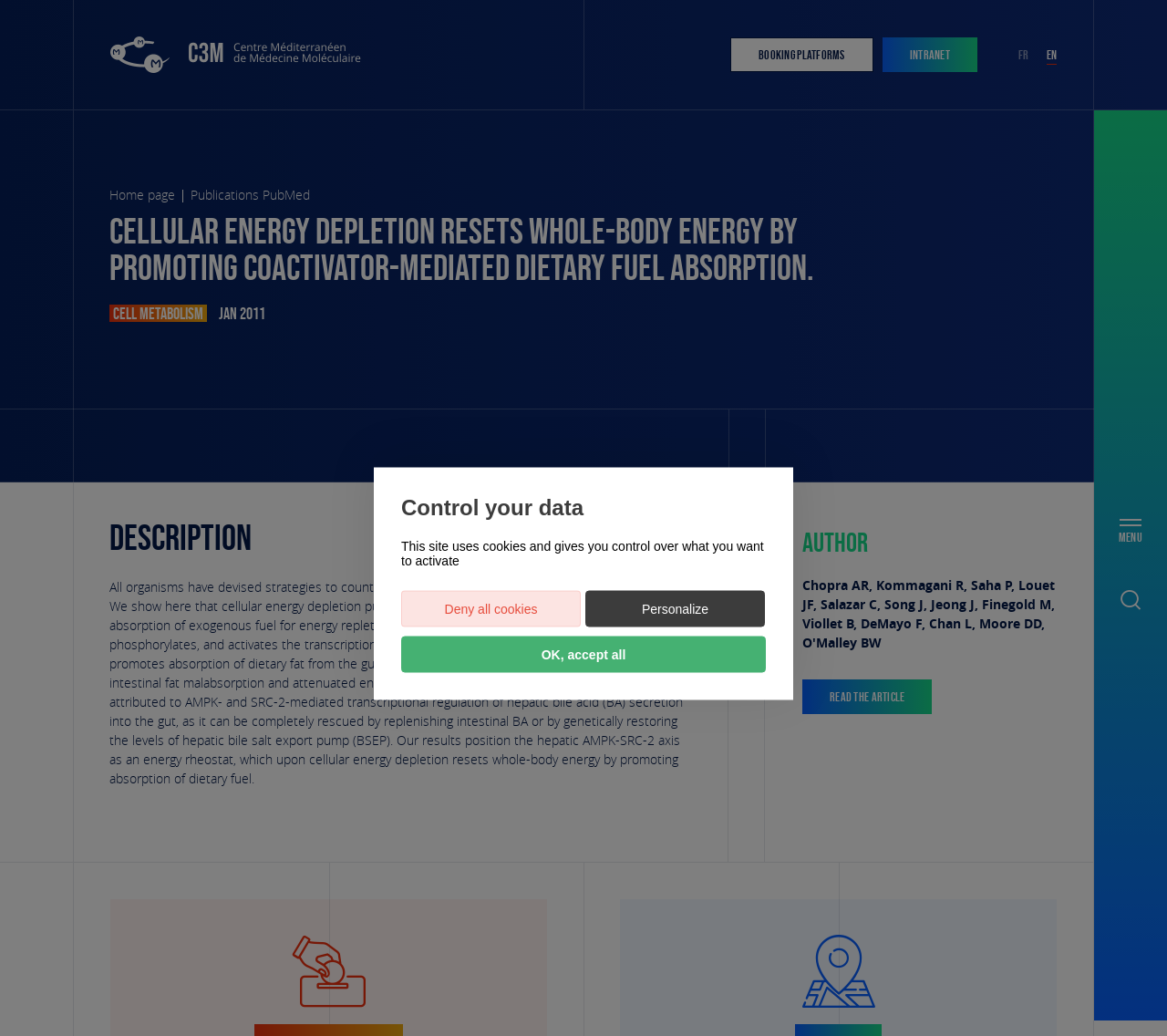Using the information from the screenshot, answer the following question thoroughly:
What is the language of the article?

The language of the article can be inferred from the content of the article, which is written in English. Additionally, there are language options 'fr' and 'en' at the top right corner of the webpage, suggesting that the current language is English.